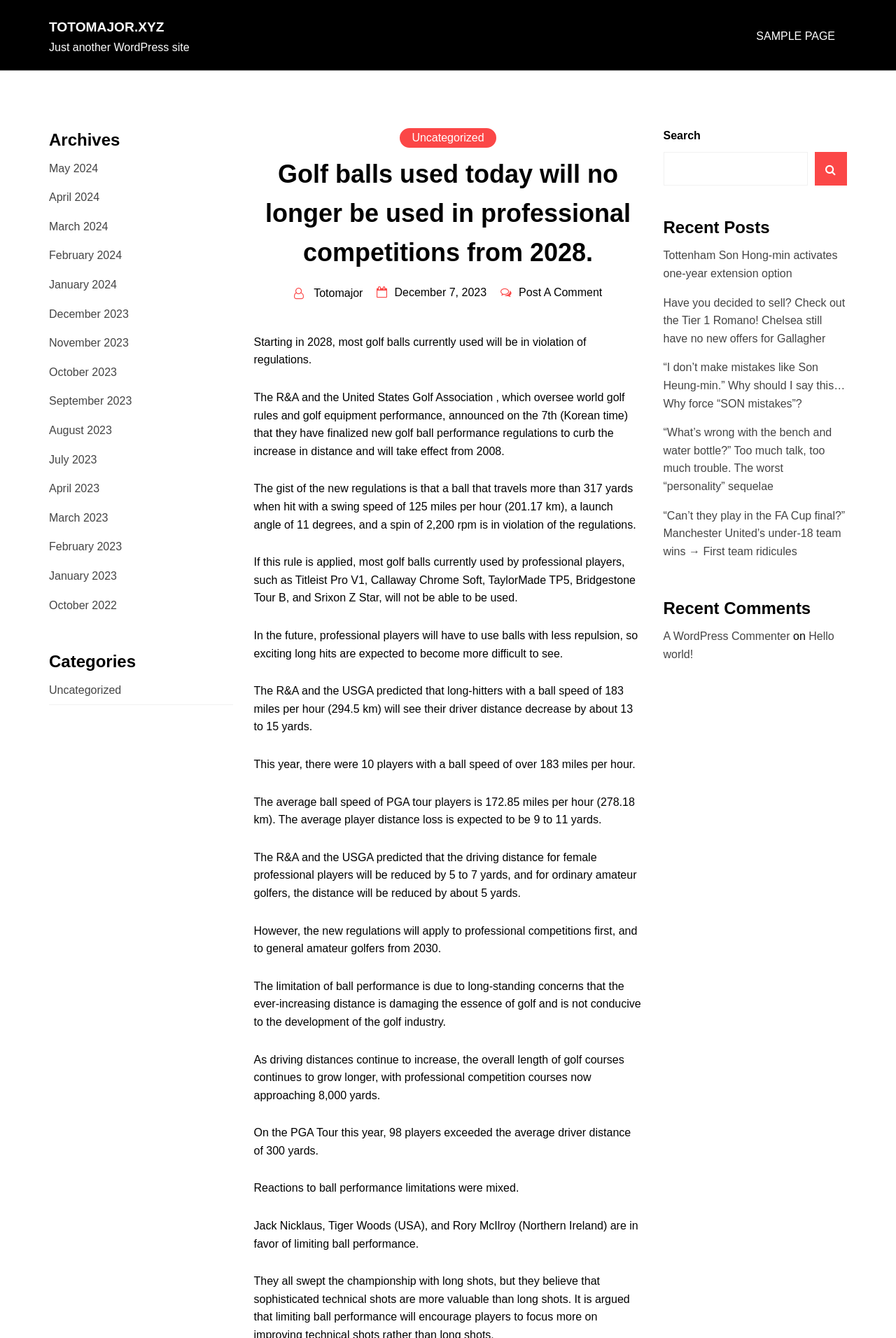Indicate the bounding box coordinates of the element that must be clicked to execute the instruction: "Read recent post Tottenham Son Hong-min activates one-year extension option". The coordinates should be given as four float numbers between 0 and 1, i.e., [left, top, right, bottom].

[0.74, 0.187, 0.935, 0.209]